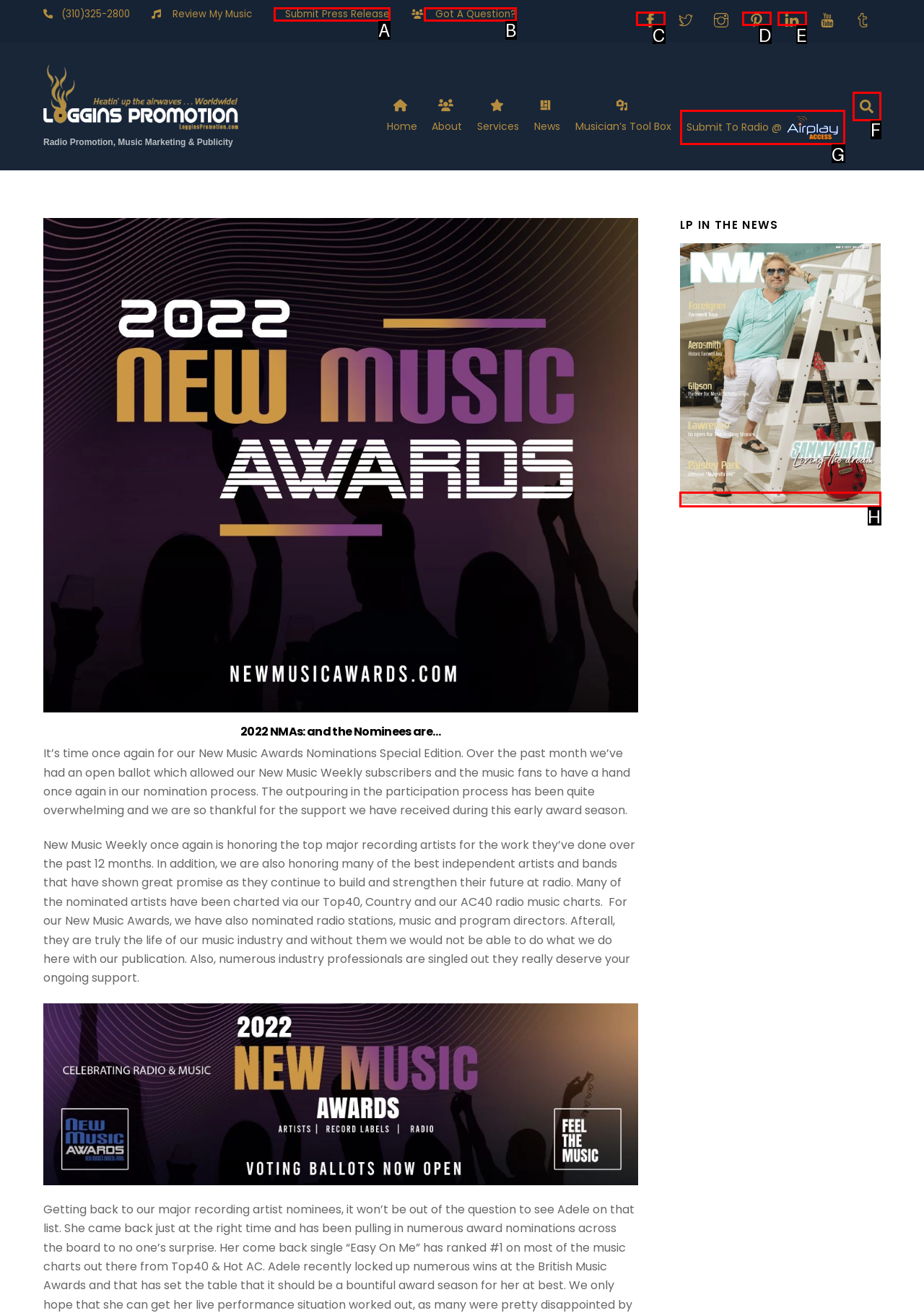Given the description: Submit To Radio @, identify the HTML element that fits best. Respond with the letter of the correct option from the choices.

G